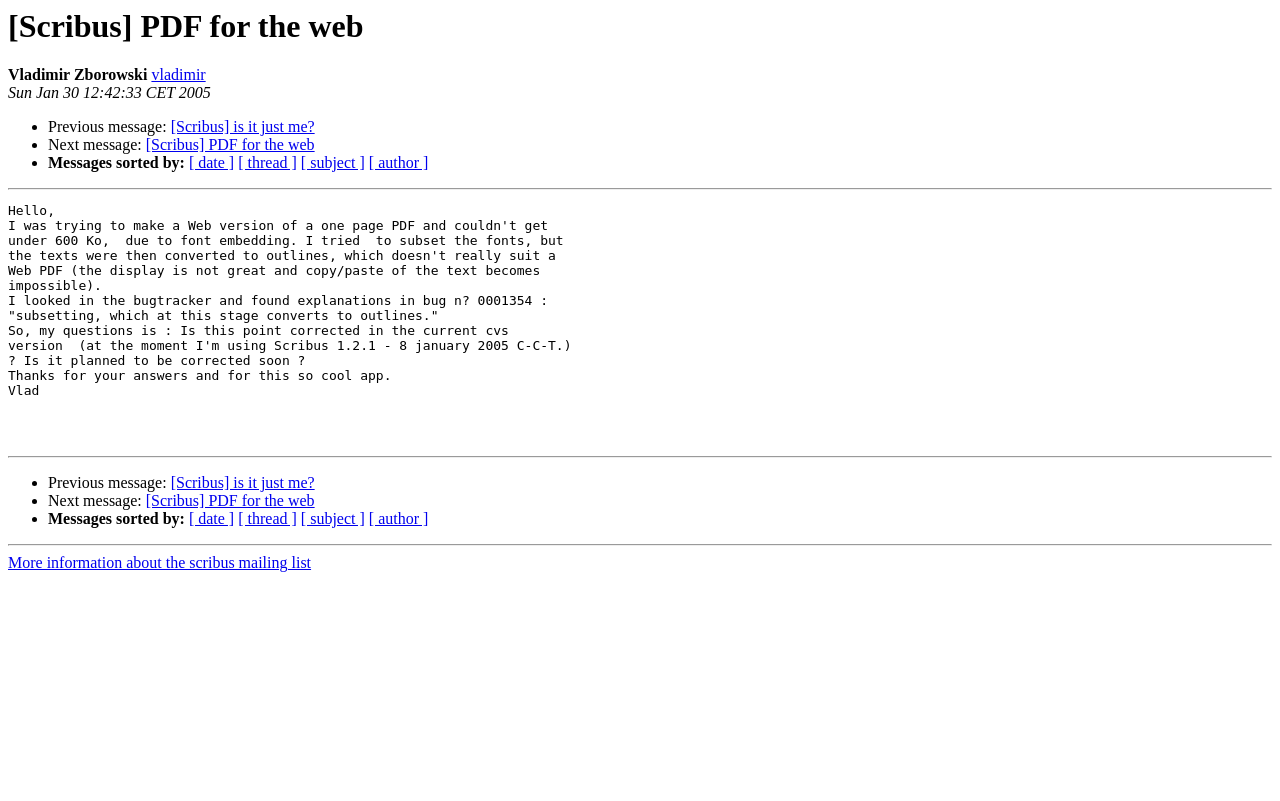Locate the bounding box coordinates of the clickable area to execute the instruction: "View previous message". Provide the coordinates as four float numbers between 0 and 1, represented as [left, top, right, bottom].

[0.038, 0.148, 0.133, 0.169]